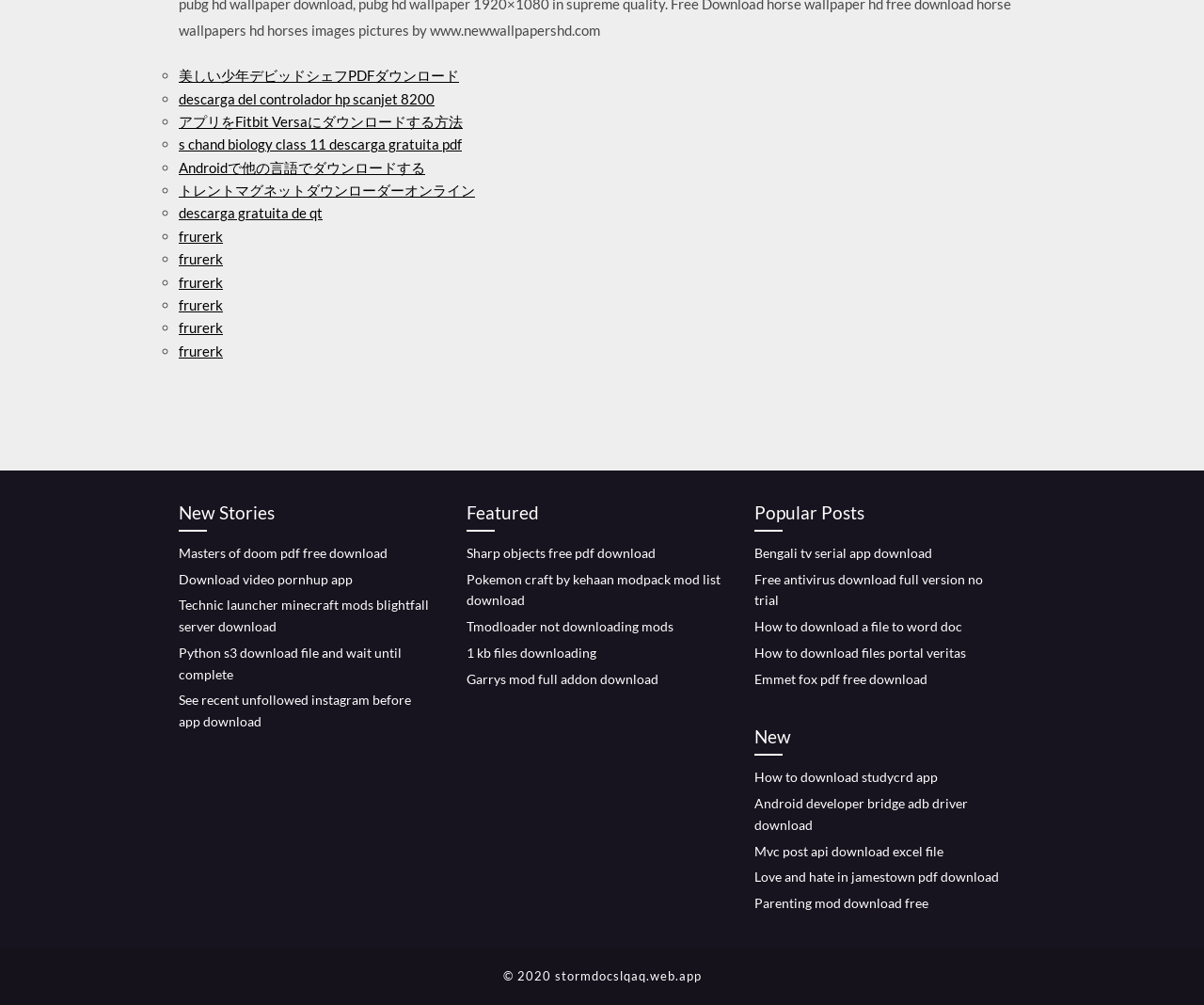Find the bounding box coordinates for the area you need to click to carry out the instruction: "Read Bengali tv serial app download". The coordinates should be four float numbers between 0 and 1, indicated as [left, top, right, bottom].

[0.627, 0.542, 0.774, 0.558]